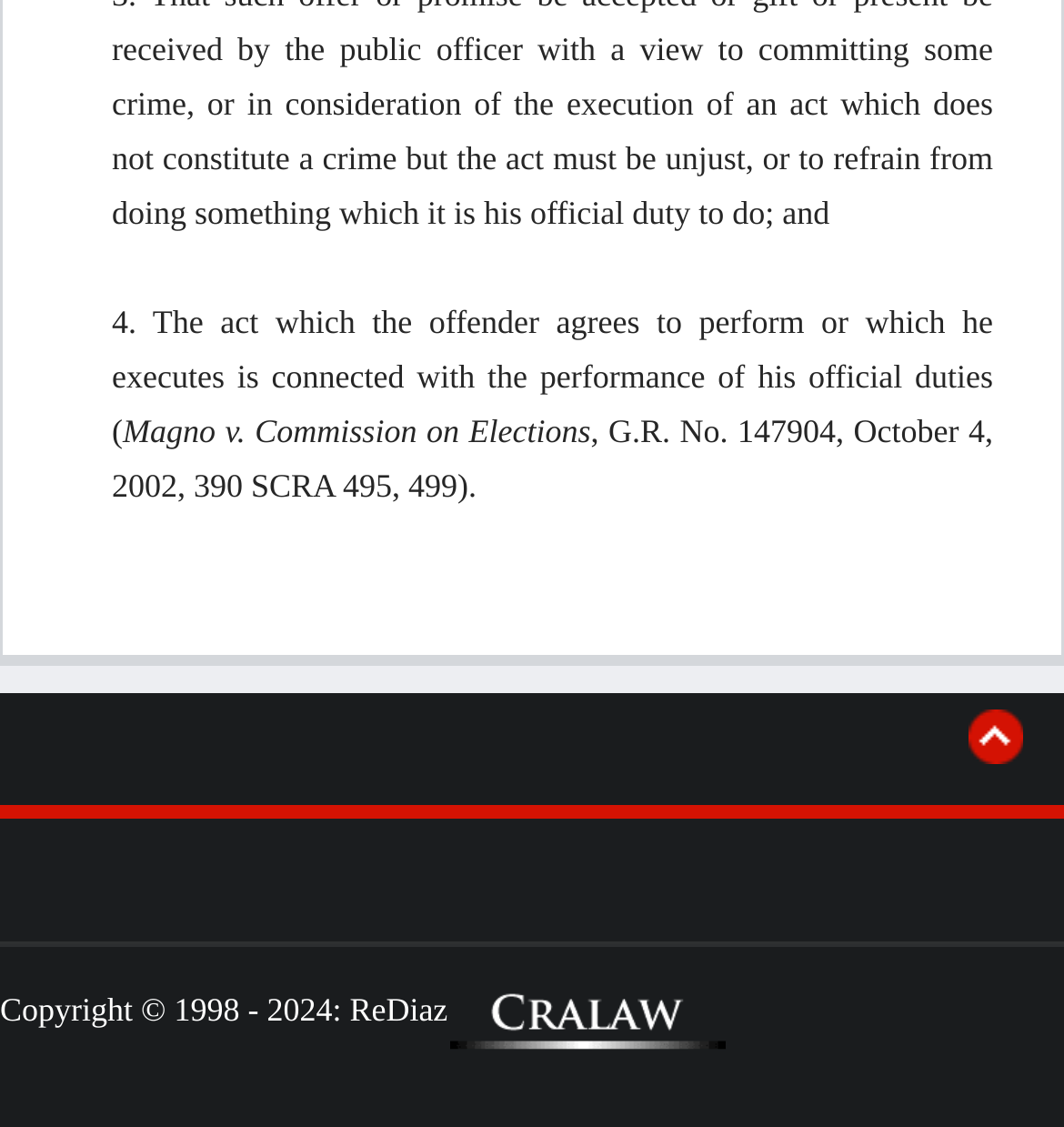Refer to the screenshot and answer the following question in detail:
What is the year of the case?

I found the year of the case by looking at the StaticText element with the OCR text 'G.R. No. 147904, October 4, 2002, 390 SCRA 495, 499.' which is a part of the Root Element.